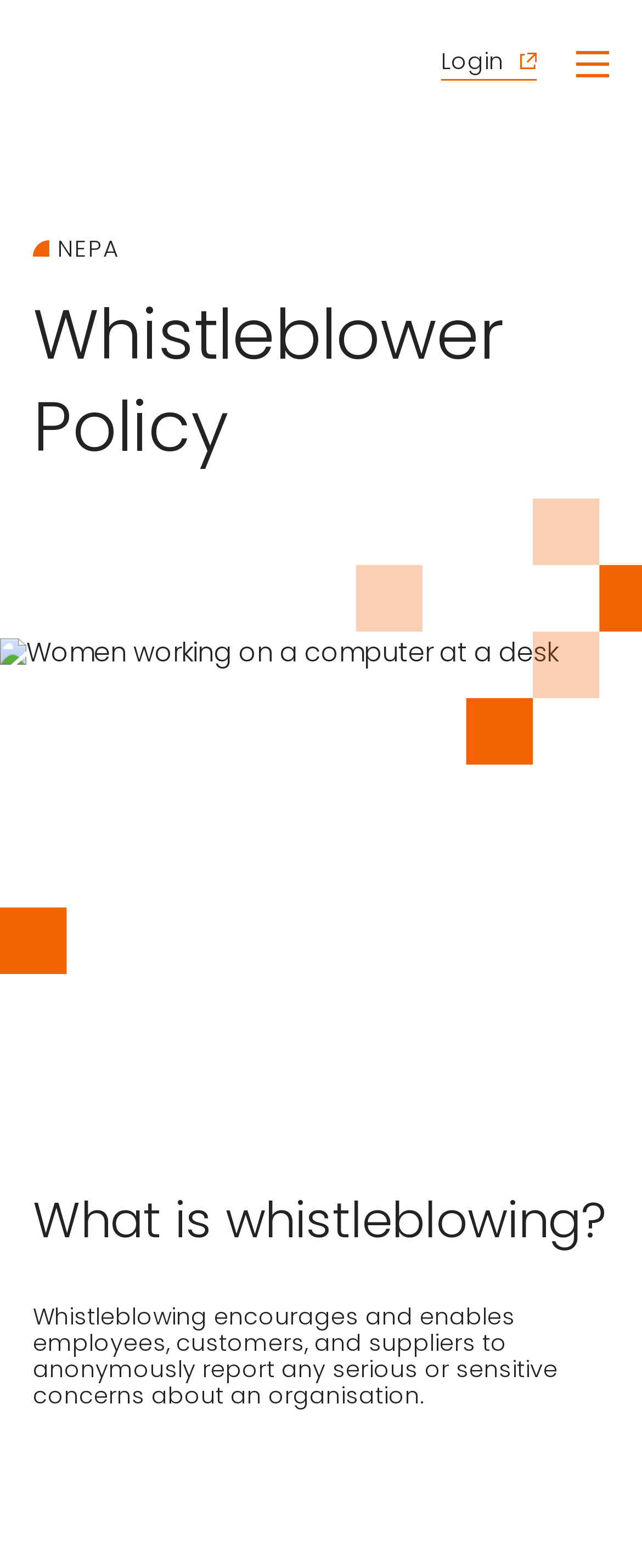What organisation does this webpage belong to?
Answer the question with a single word or phrase derived from the image.

Nepa